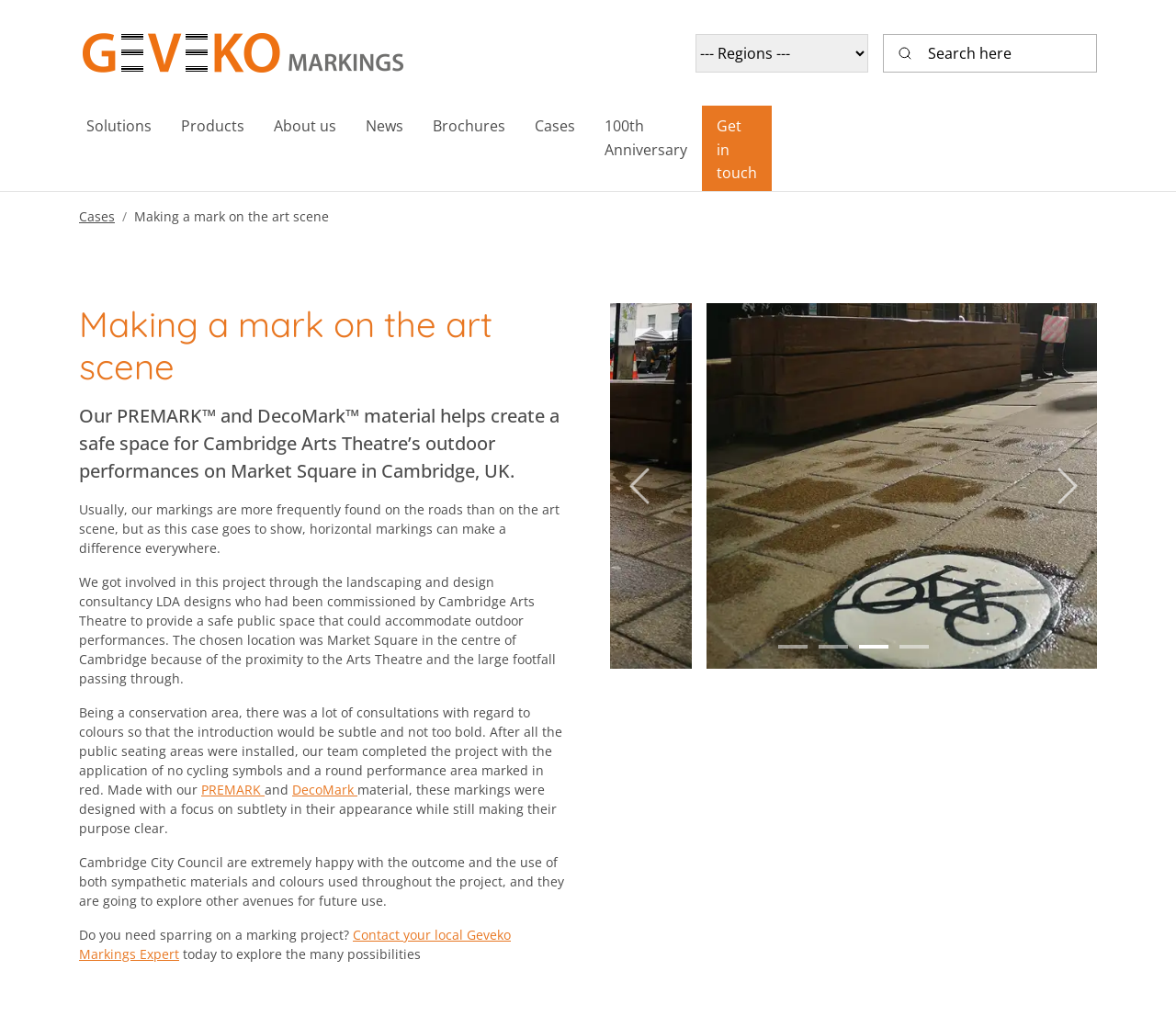What is the company name?
With the help of the image, please provide a detailed response to the question.

The company name can be found in the top-left corner of the webpage, where the logo is located. The logo is an image with the text 'Geveko Logo'.